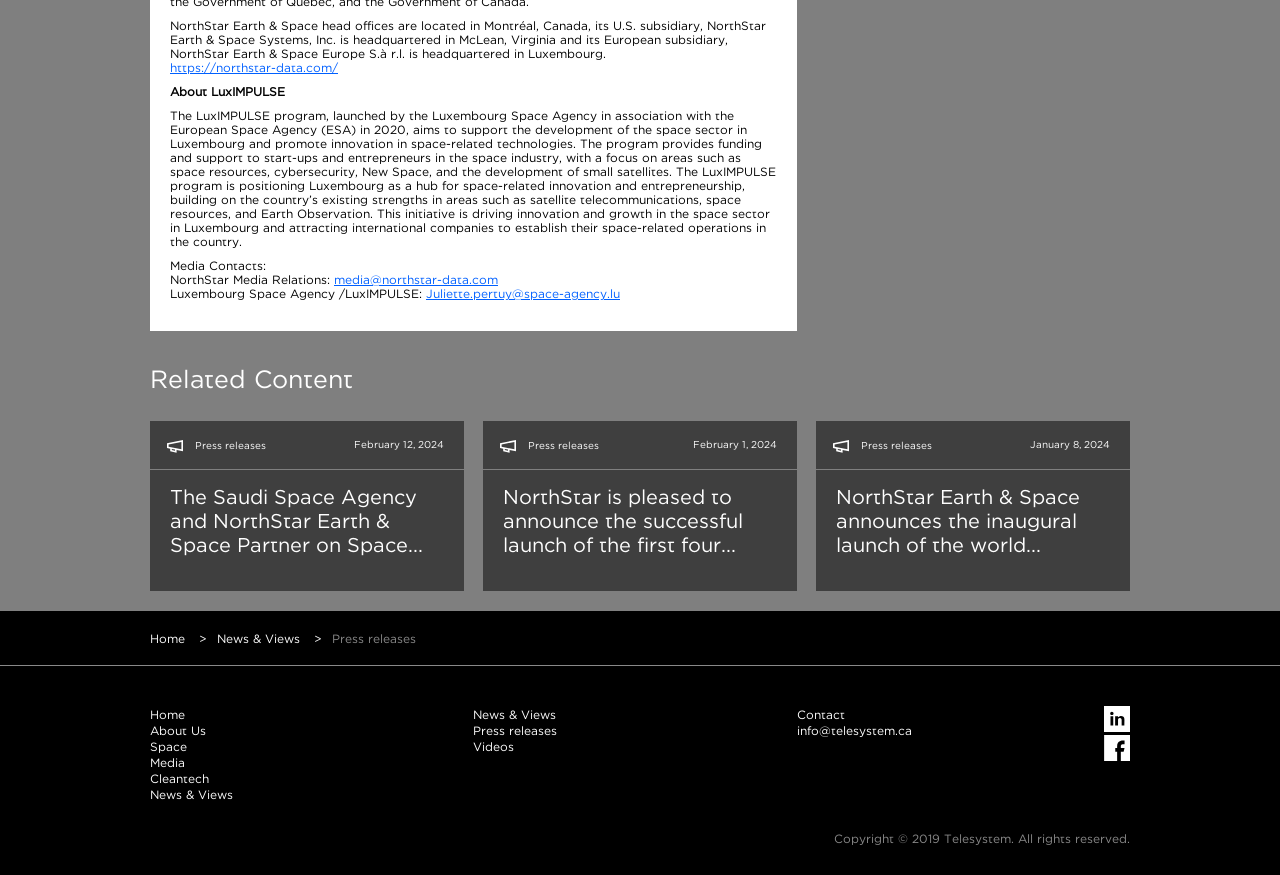Identify the bounding box coordinates of the region that needs to be clicked to carry out this instruction: "Contact NorthStar Media Relations". Provide these coordinates as four float numbers ranging from 0 to 1, i.e., [left, top, right, bottom].

[0.261, 0.312, 0.389, 0.327]